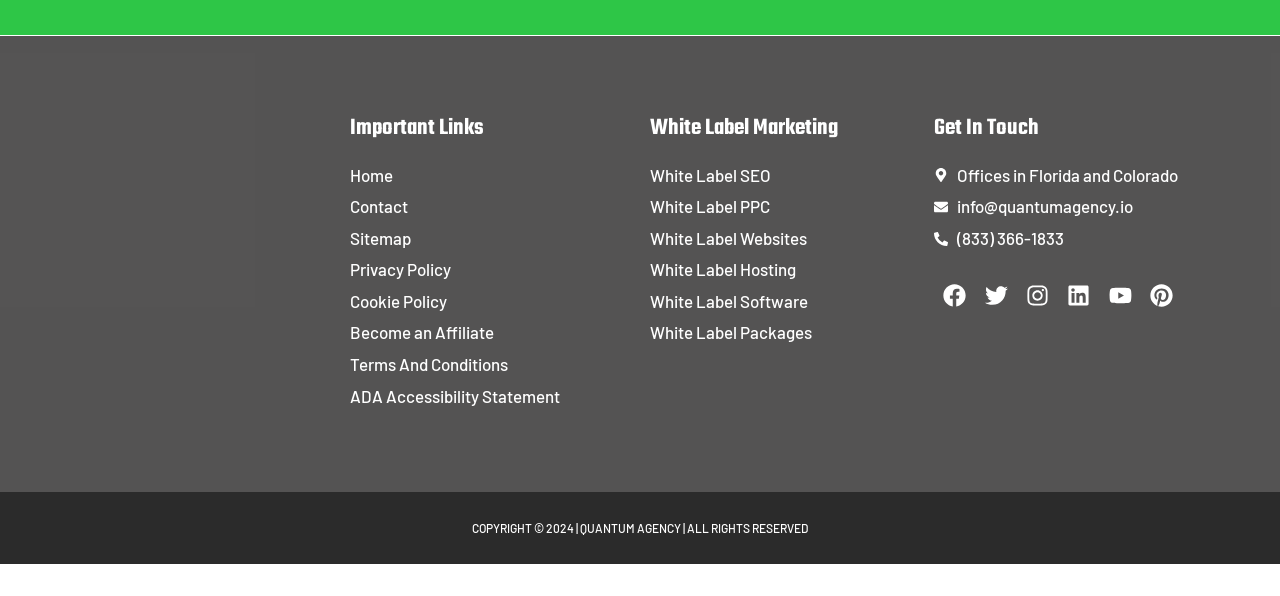Give the bounding box coordinates for the element described as: "Youtube".

[0.859, 0.46, 0.891, 0.53]